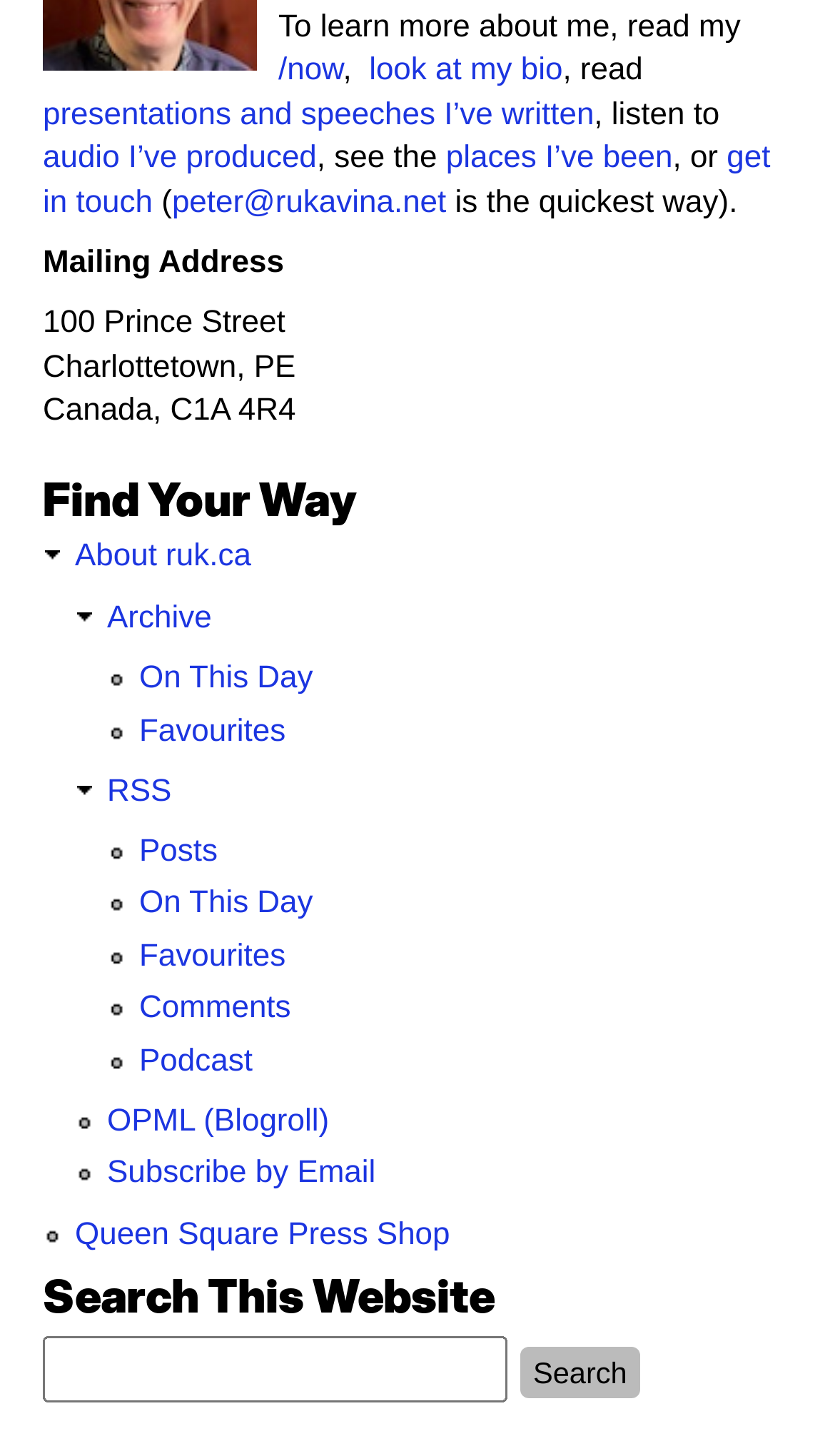Using the information shown in the image, answer the question with as much detail as possible: What is the purpose of the 'Find Your Way' section?

The 'Find Your Way' section appears to be a navigation menu, providing links to various parts of the website, such as 'About ruk.ca', 'Archive', and 'RSS', which suggests that its purpose is to help users navigate the website.